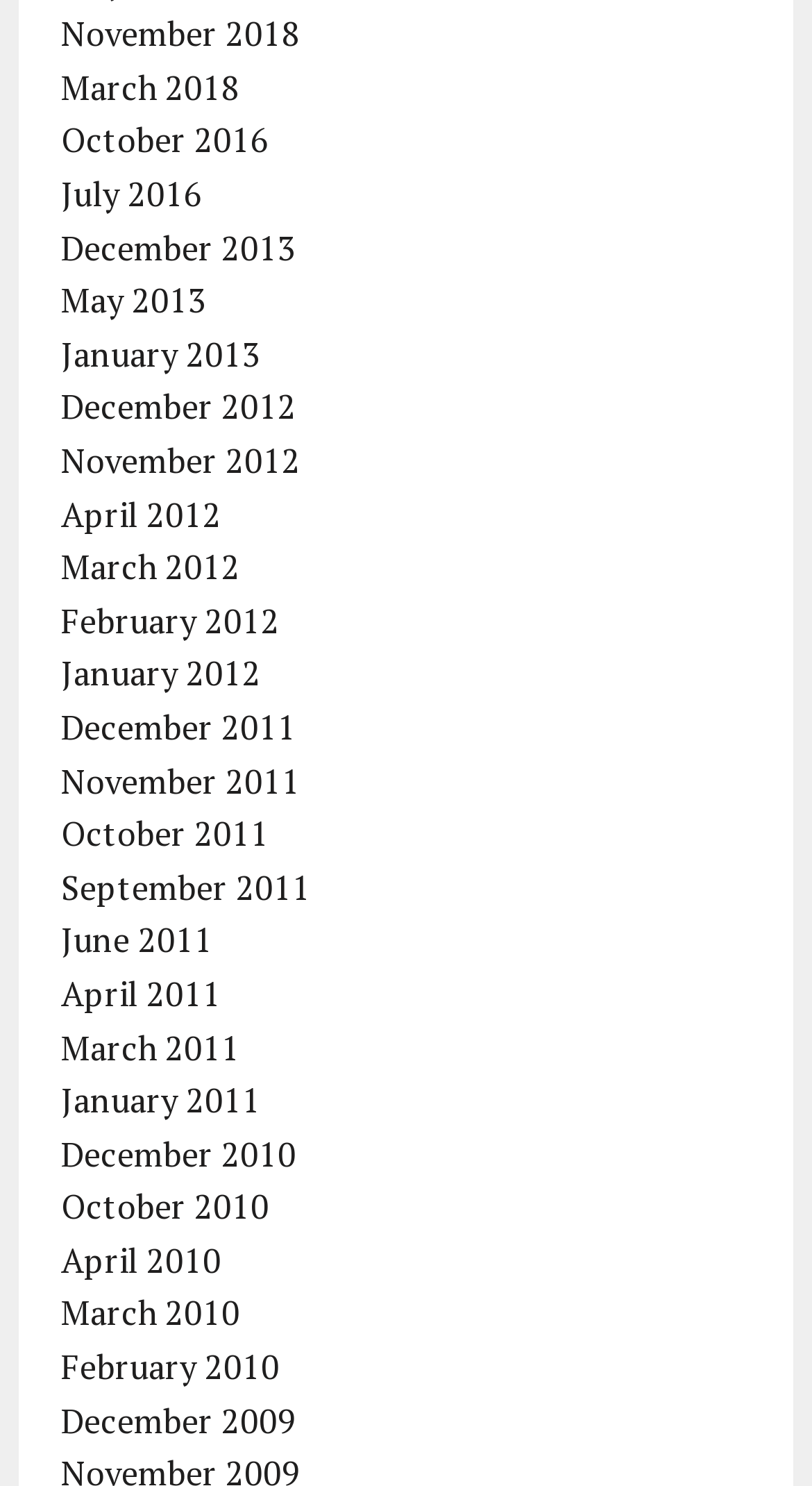Please find the bounding box coordinates for the clickable element needed to perform this instruction: "view March 2012".

[0.075, 0.366, 0.296, 0.397]